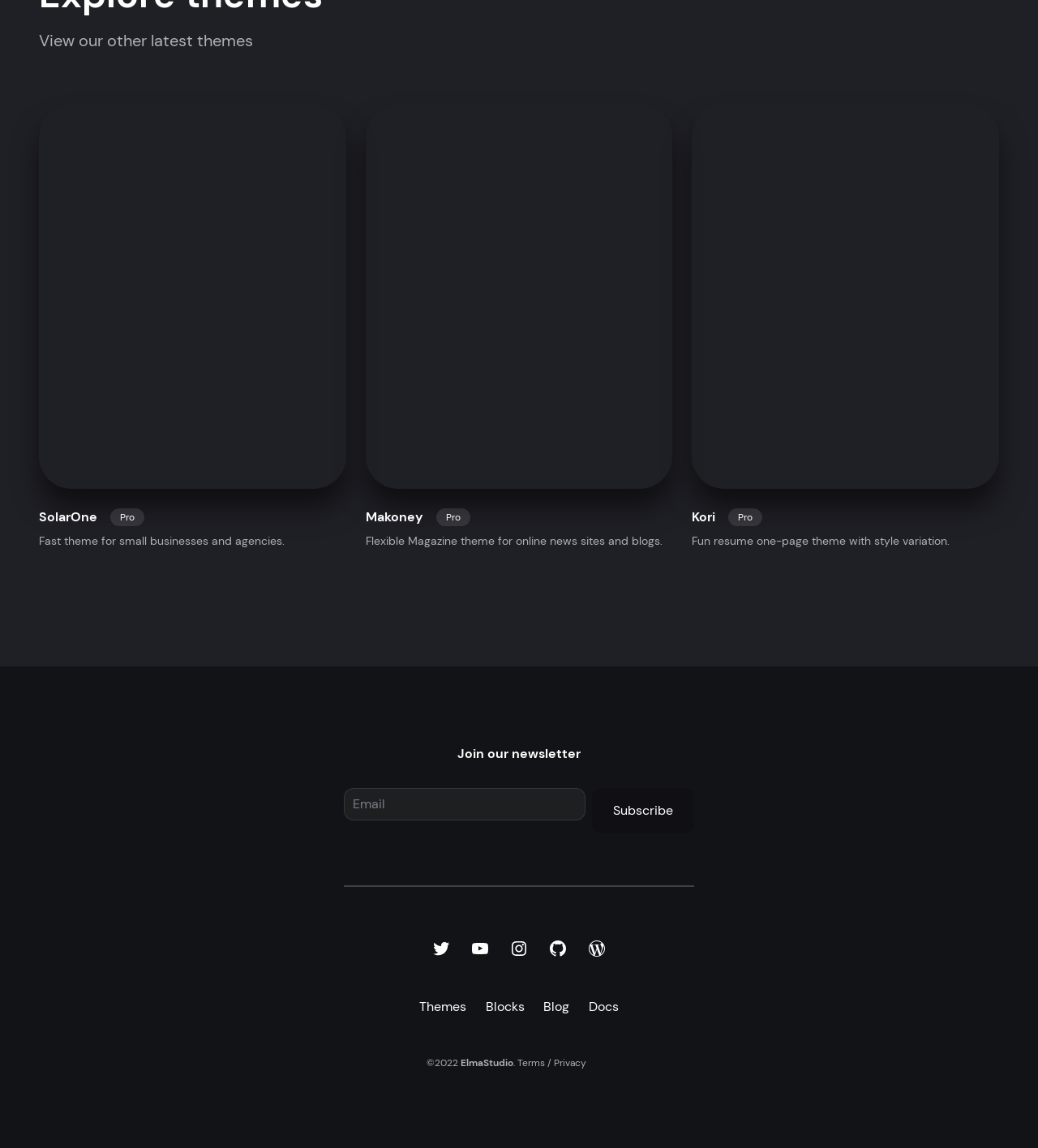Please identify the bounding box coordinates of the clickable region that I should interact with to perform the following instruction: "Visit Twitter". The coordinates should be expressed as four float numbers between 0 and 1, i.e., [left, top, right, bottom].

[0.416, 0.818, 0.434, 0.834]